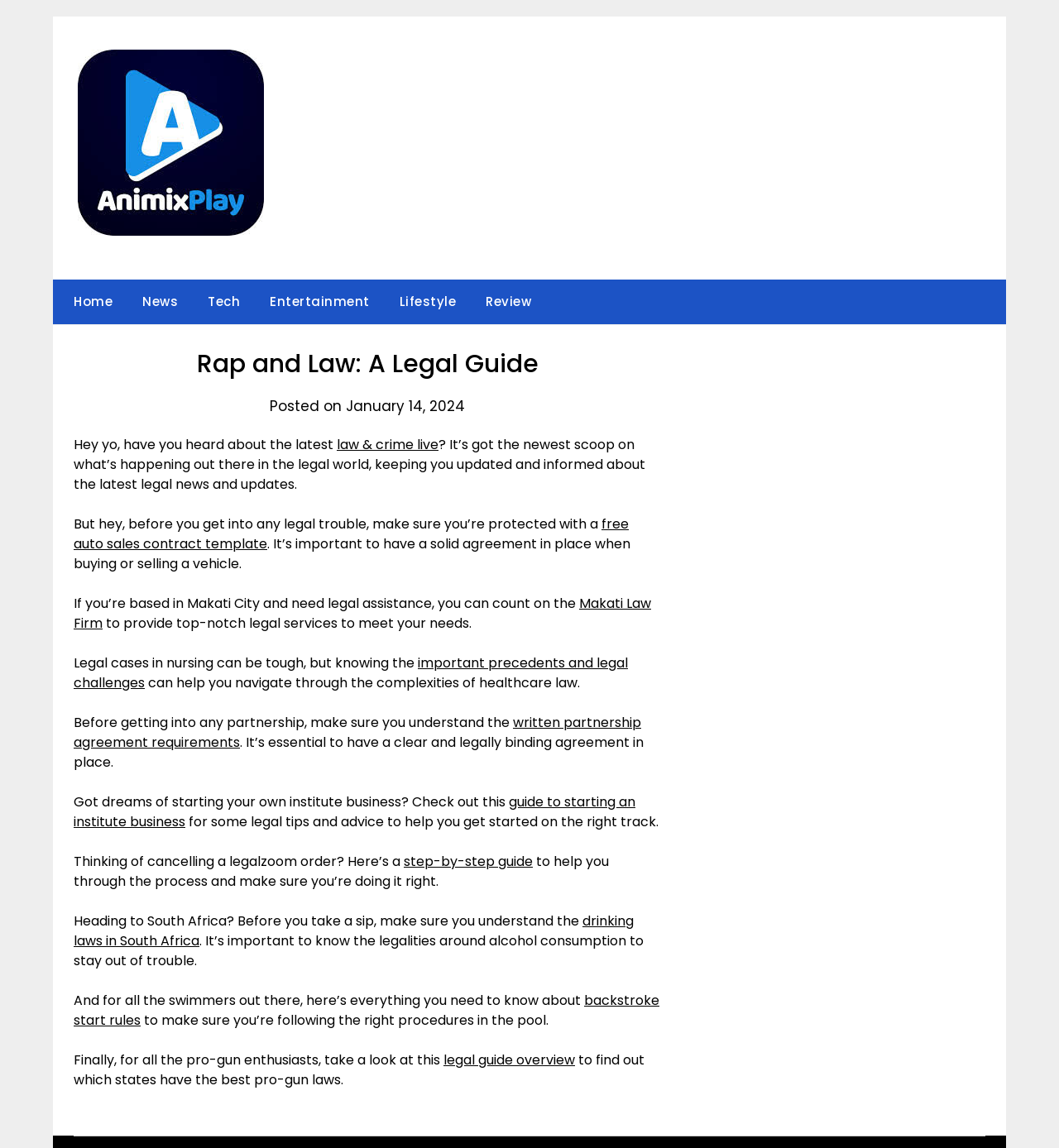Provide the bounding box coordinates of the section that needs to be clicked to accomplish the following instruction: "Check the 'drinking laws in South Africa'."

[0.07, 0.794, 0.598, 0.828]